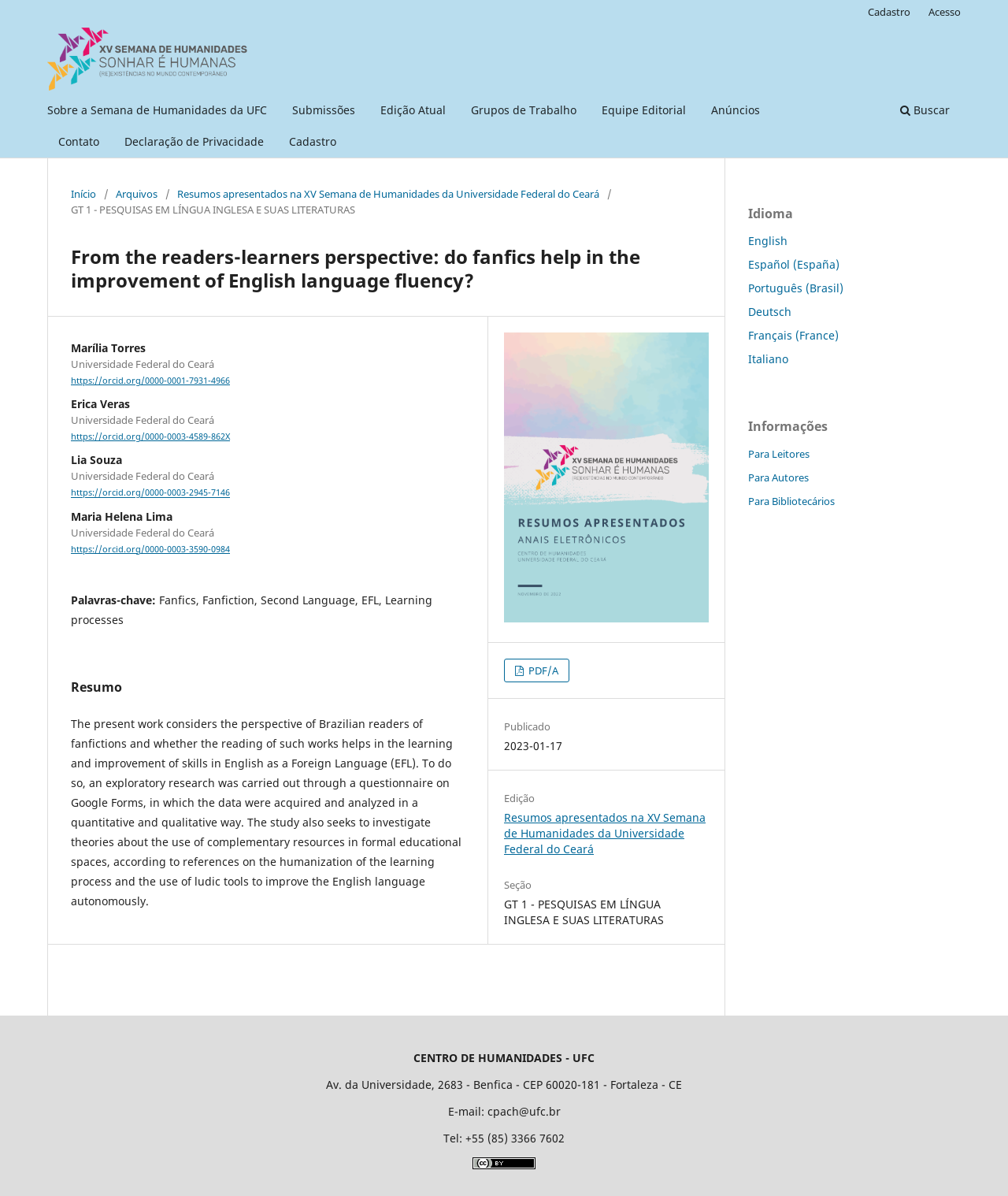Find the bounding box coordinates of the clickable region needed to perform the following instruction: "Change the language to English". The coordinates should be provided as four float numbers between 0 and 1, i.e., [left, top, right, bottom].

[0.742, 0.195, 0.781, 0.207]